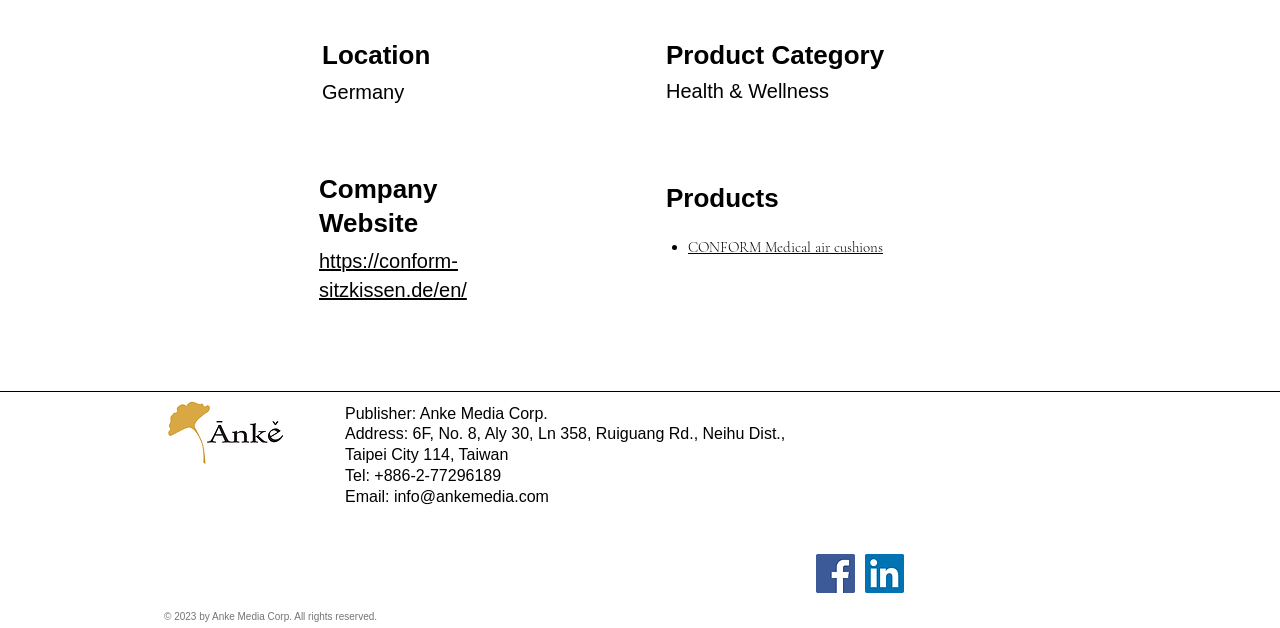Find the bounding box coordinates for the element described here: "aria-label="Facebook"".

[0.638, 0.882, 0.668, 0.944]